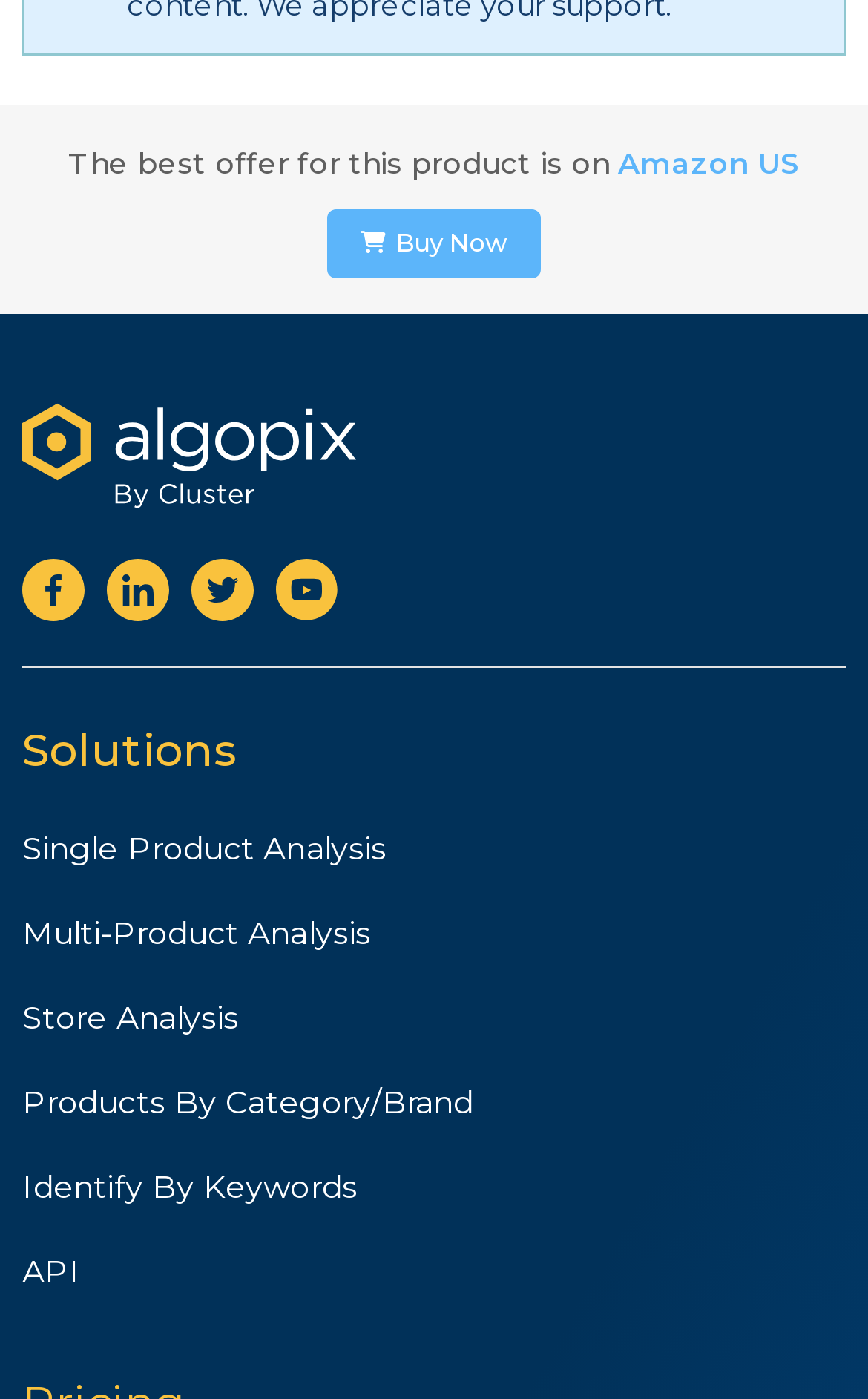Identify the bounding box coordinates for the UI element described as follows: "API". Ensure the coordinates are four float numbers between 0 and 1, formatted as [left, top, right, bottom].

[0.026, 0.878, 0.149, 0.938]